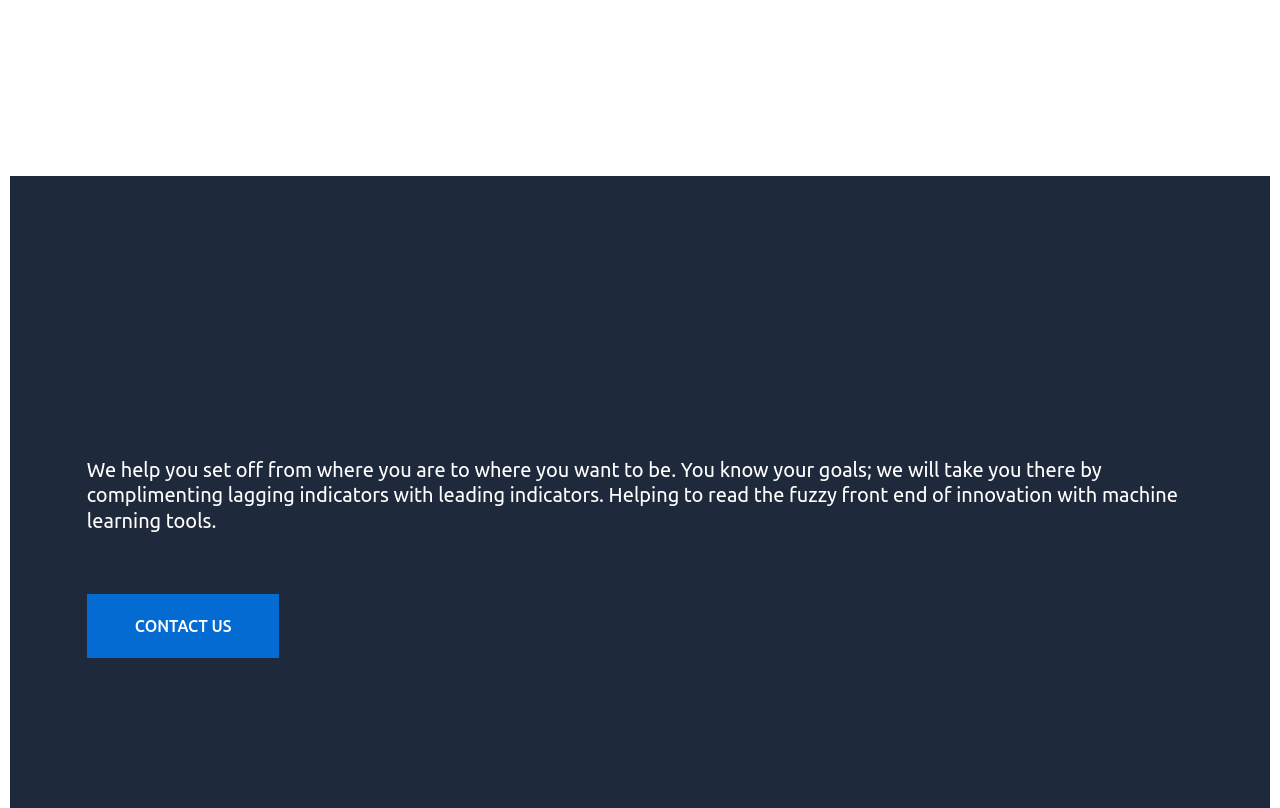Using the webpage screenshot, find the UI element described by CONTACT US. Provide the bounding box coordinates in the format (top-left x, top-left y, bottom-right x, bottom-right y), ensuring all values are floating point numbers between 0 and 1.

[0.068, 0.735, 0.218, 0.814]